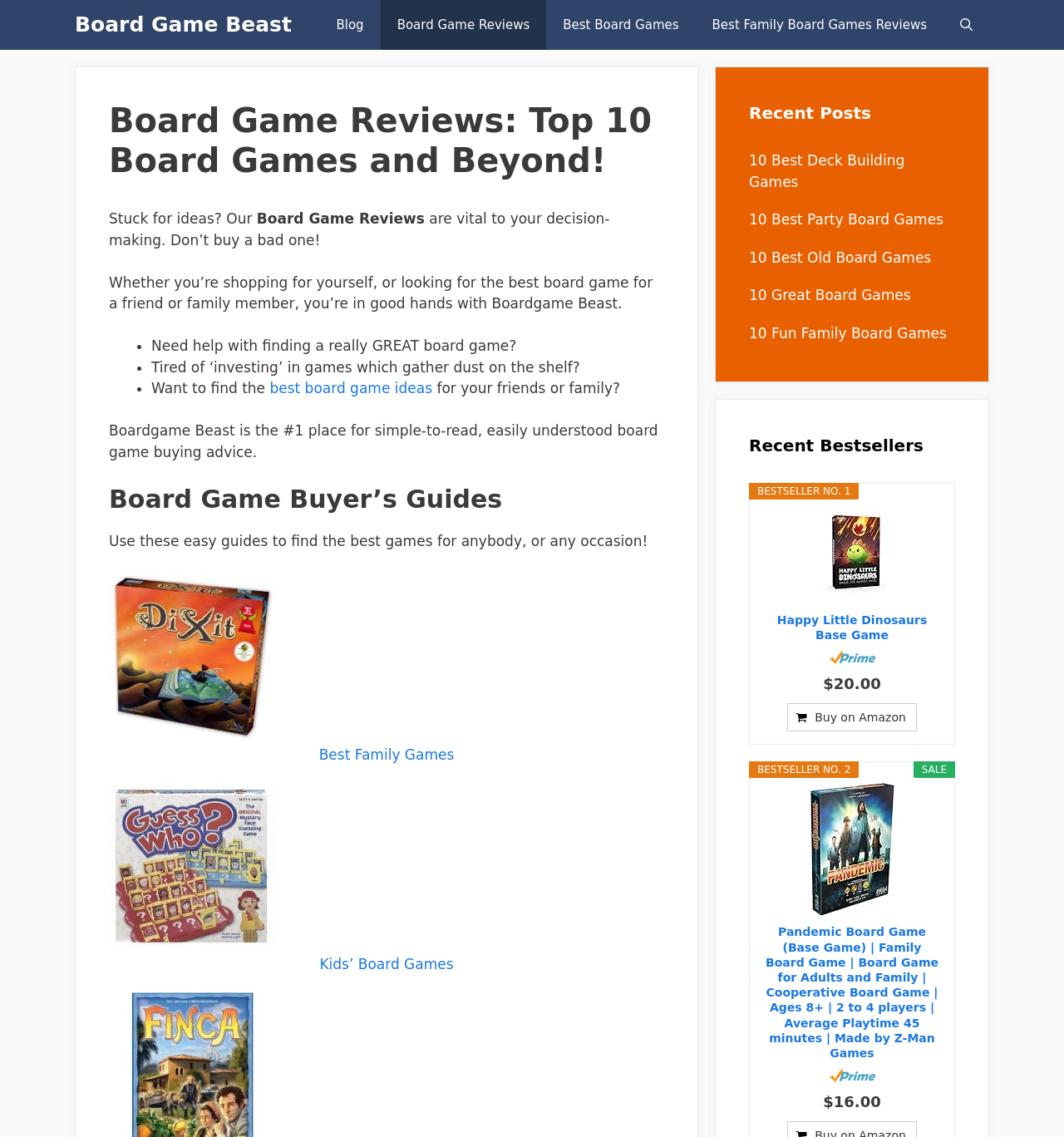Please identify the bounding box coordinates for the region that you need to click to follow this instruction: "View the 'Best Family Games' page".

[0.102, 0.638, 0.258, 0.652]